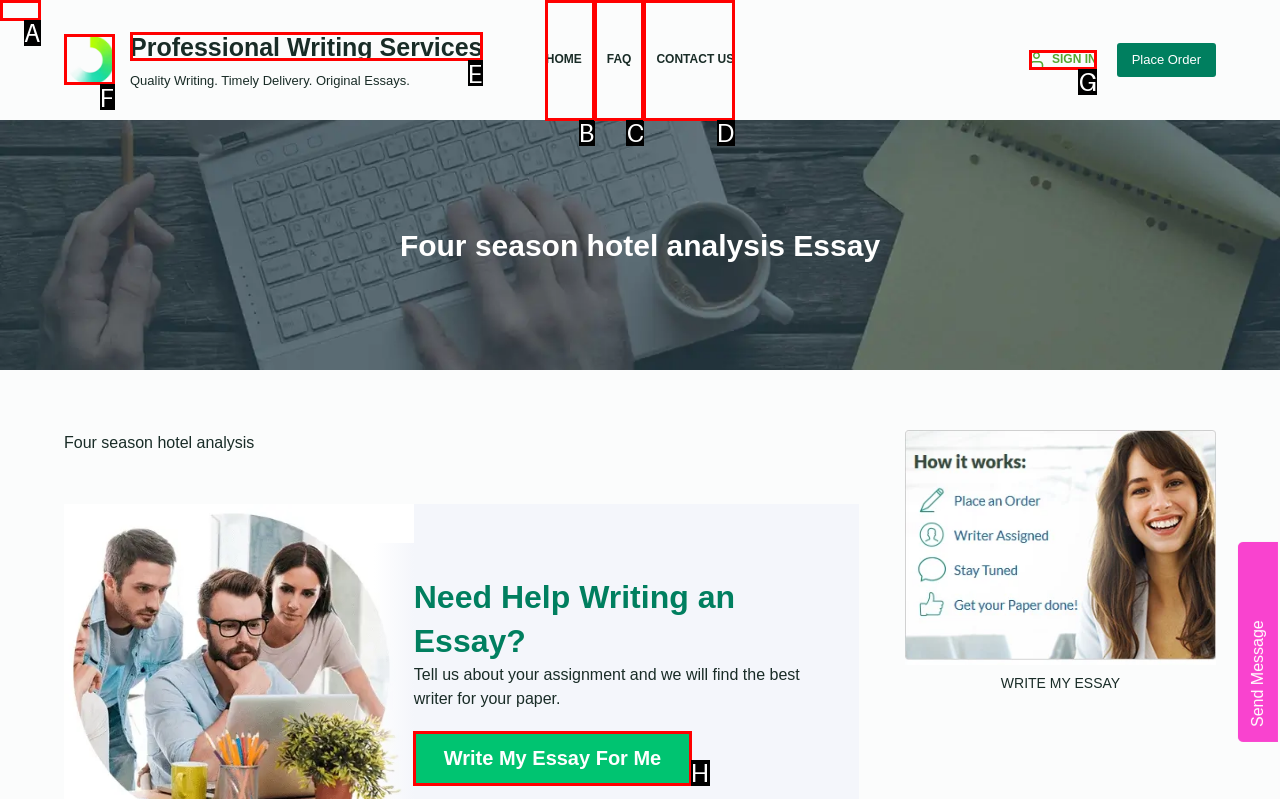Pick the HTML element that should be clicked to execute the task: Click on the 'SIGN IN' link
Respond with the letter corresponding to the correct choice.

G